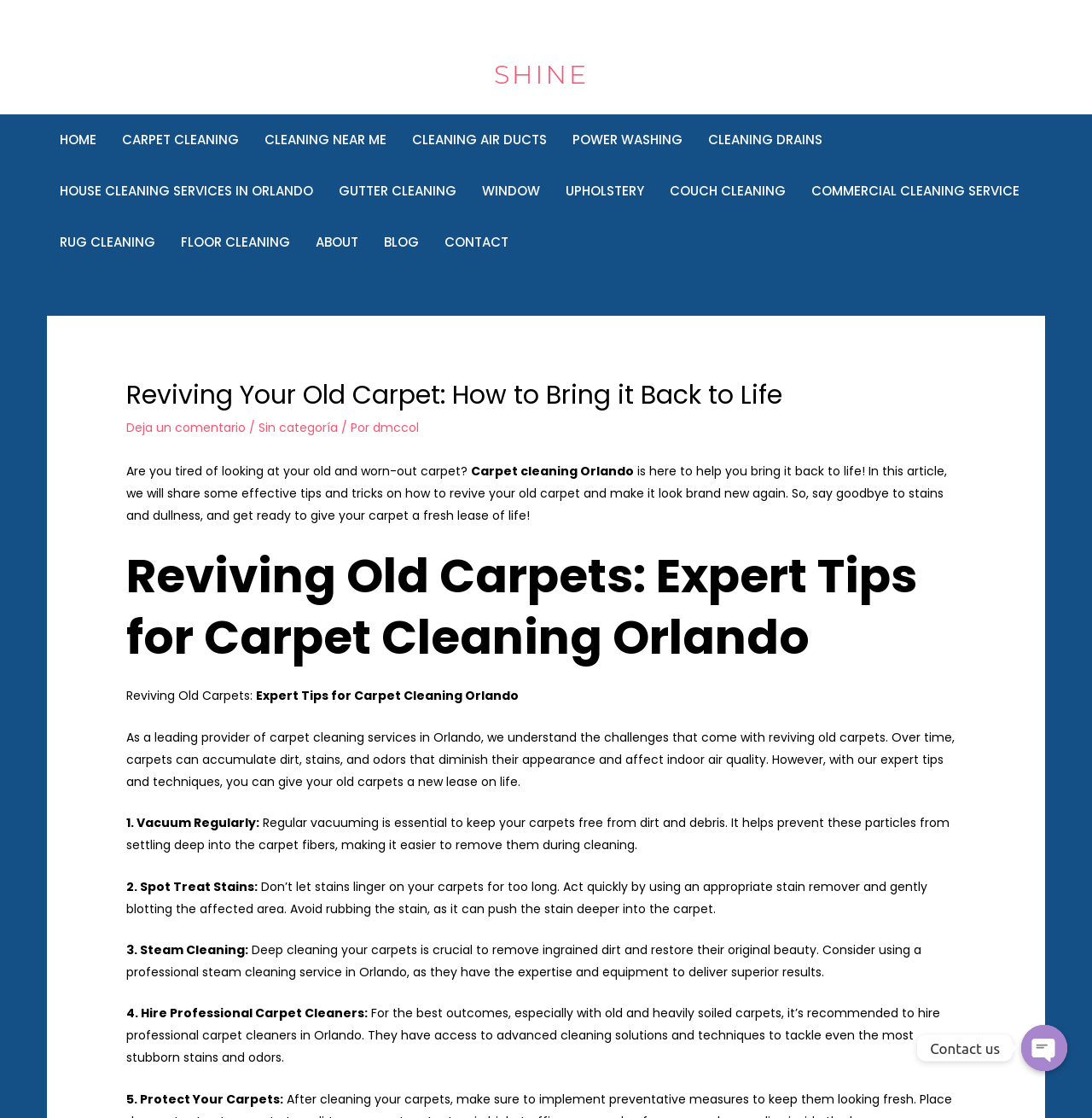Find the bounding box coordinates of the clickable area required to complete the following action: "Call the phone number".

[0.935, 0.917, 0.977, 0.958]